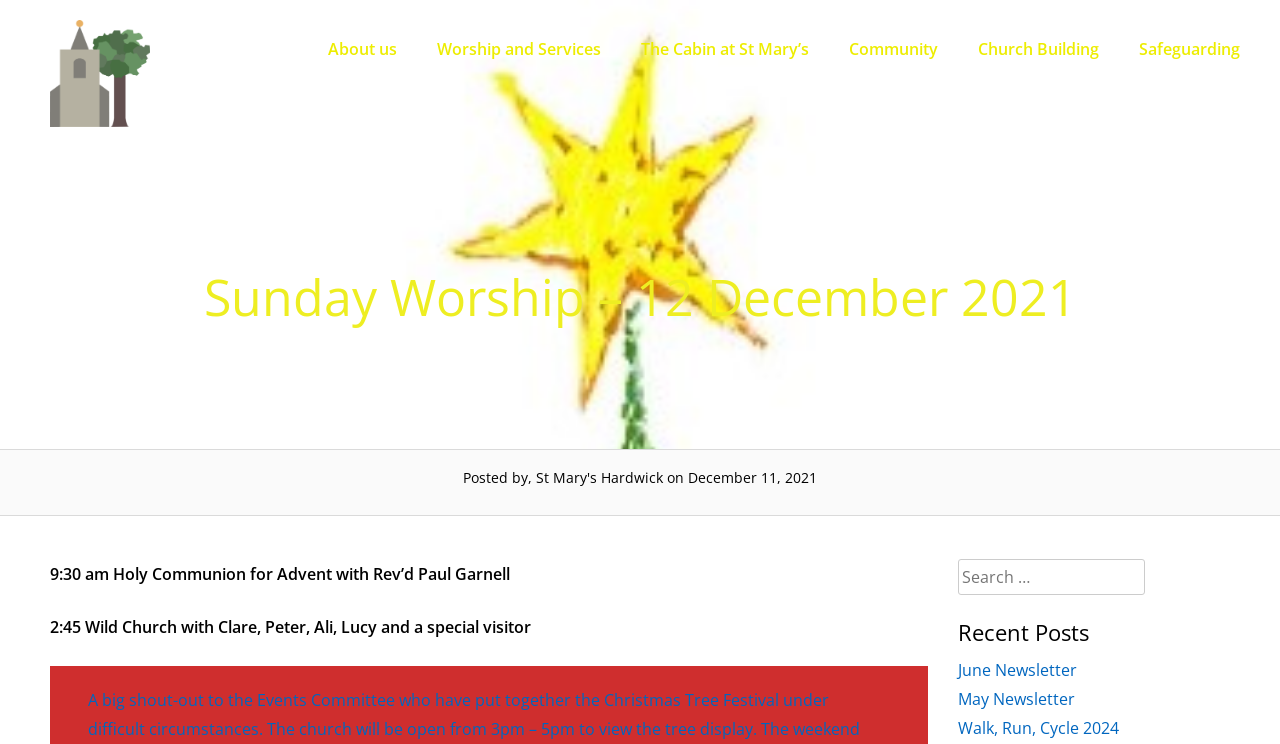Based on what you see in the screenshot, provide a thorough answer to this question: What is the name of the church?

I found the answer by looking at the top-left corner of the webpage, where there is a link with the text 'St Mary's Church, Hardwick'. This suggests that the webpage is related to this church.